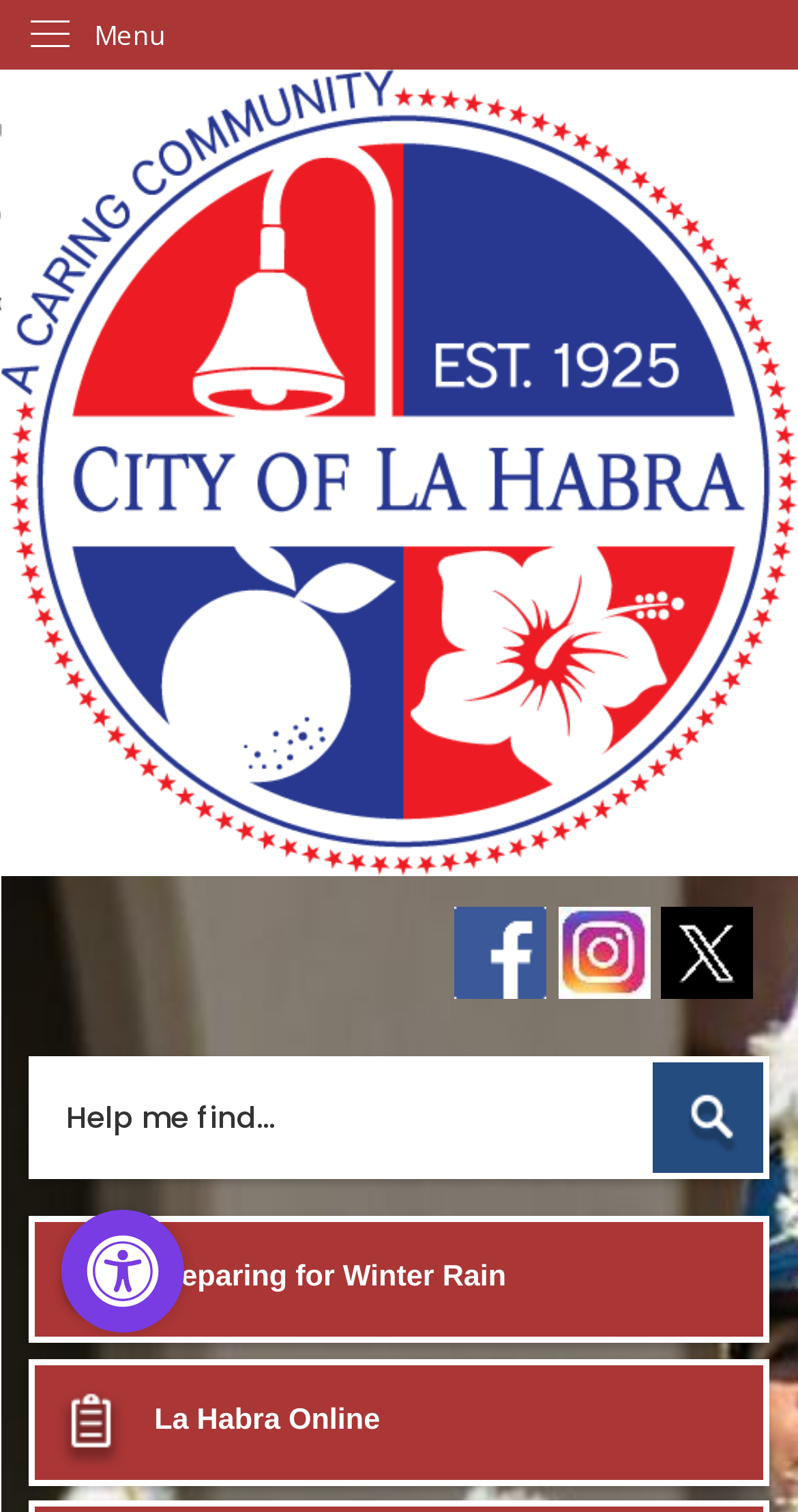Find the bounding box coordinates for the element that must be clicked to complete the instruction: "Go to the La Habra Online page". The coordinates should be four float numbers between 0 and 1, indicated as [left, top, right, bottom].

[0.037, 0.898, 0.963, 0.982]